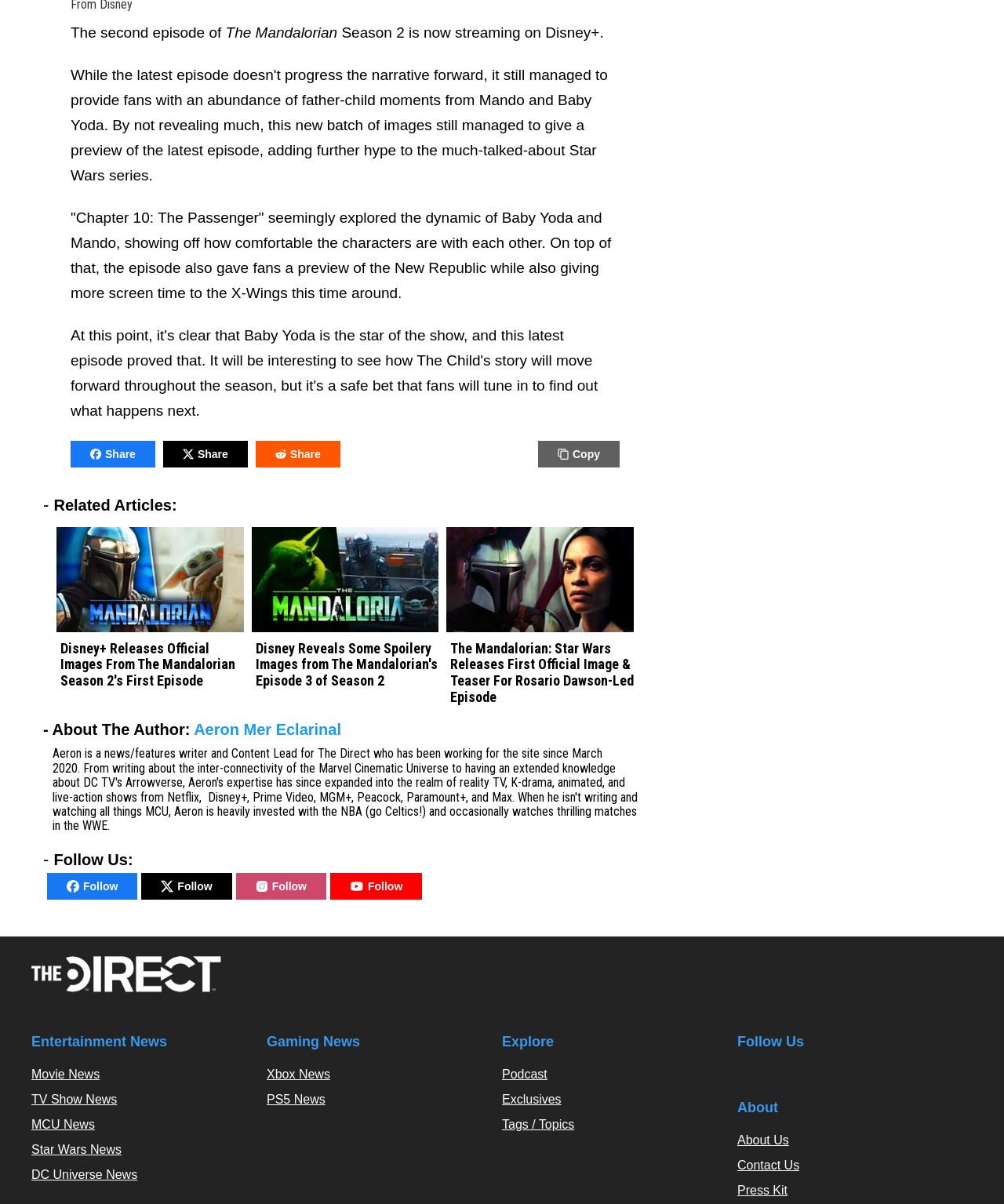How many categories are there in the 'Explore' section?
Provide an in-depth and detailed explanation in response to the question.

I counted the number of categories in the 'Explore' section by looking at the links 'Podcast', 'Exclusives', and 'Tags / Topics' and found three of them.